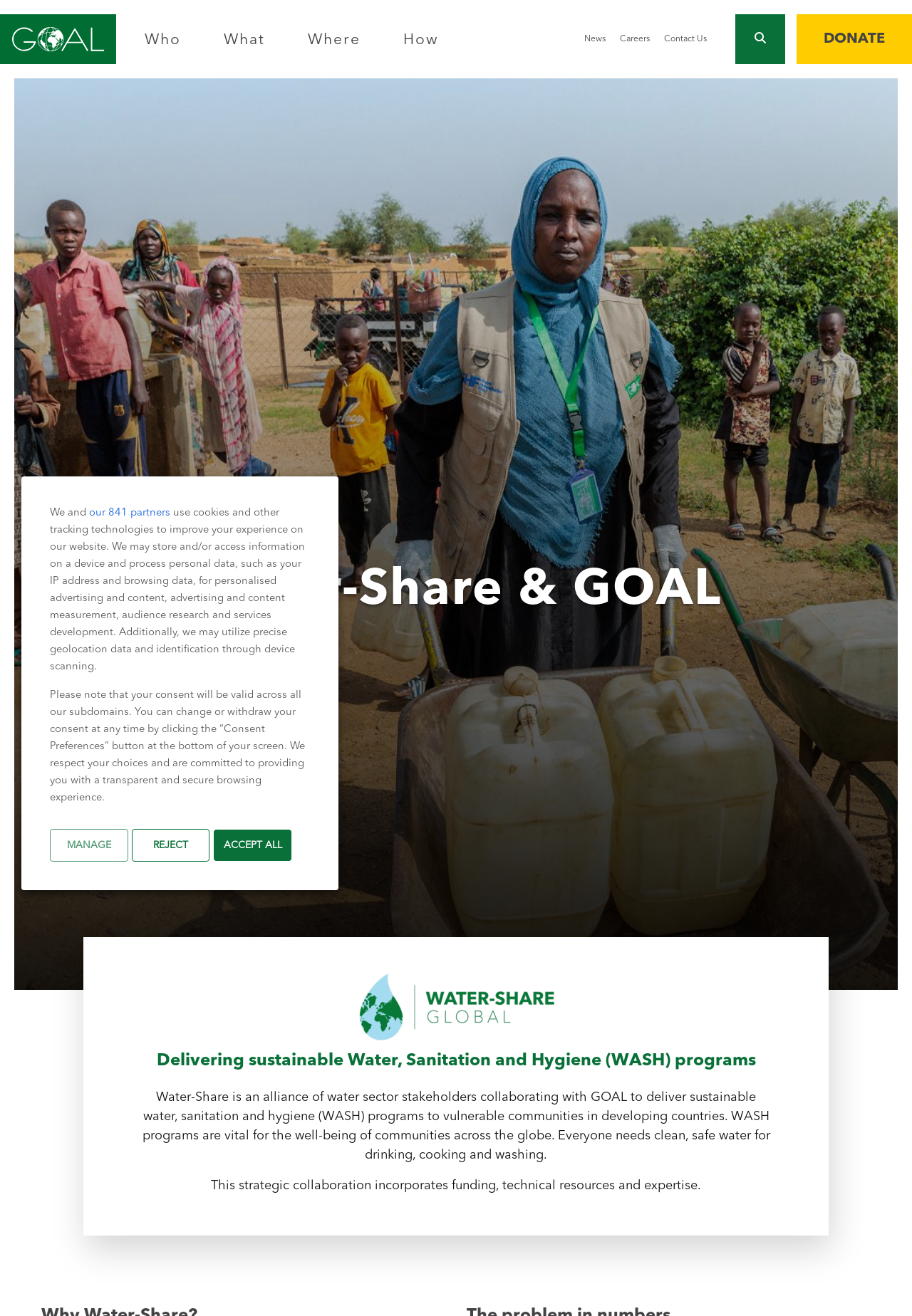Determine the bounding box for the UI element that matches this description: "Where".

[0.338, 0.025, 0.395, 0.036]